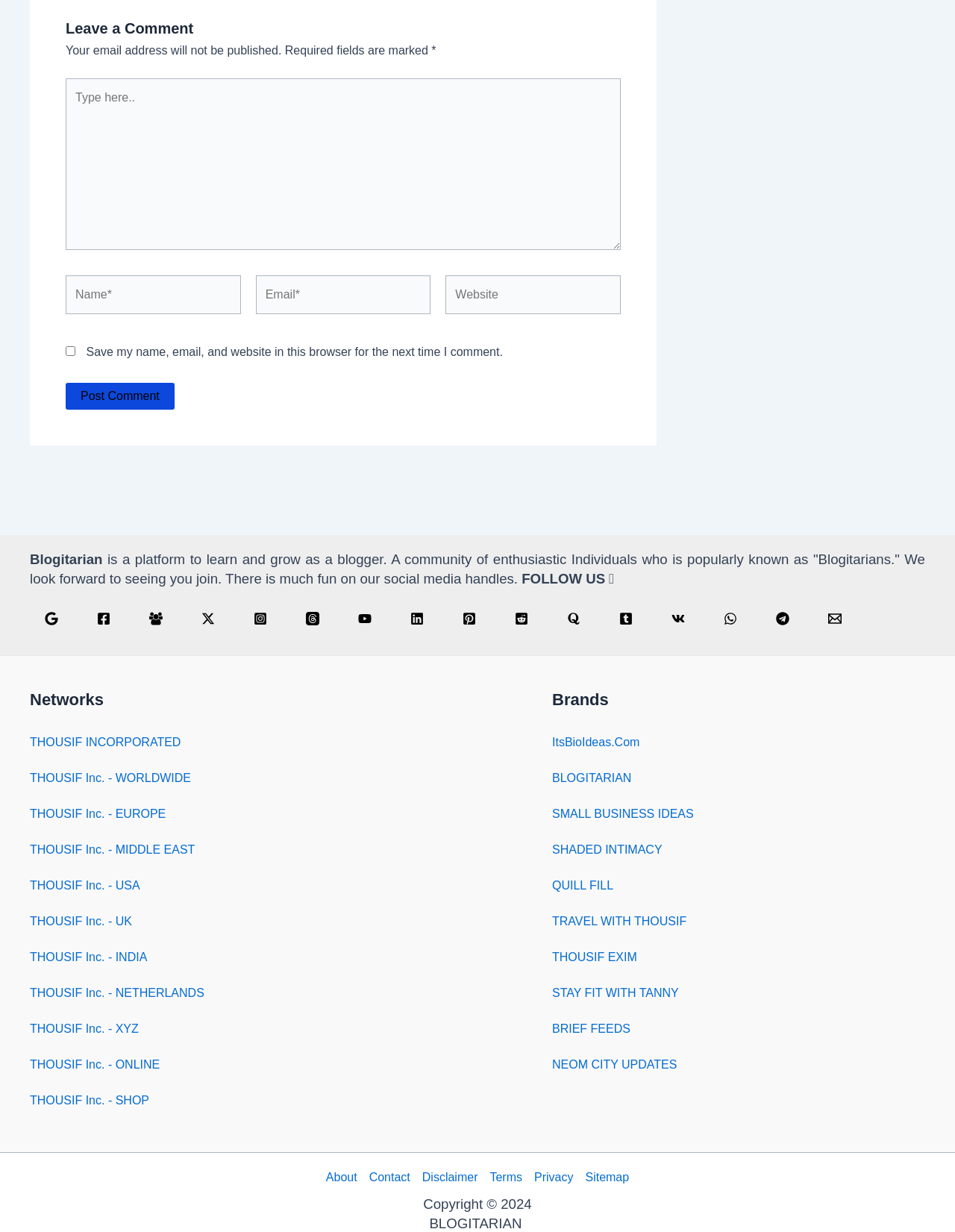Utilize the information from the image to answer the question in detail:
What is the purpose of the checkbox?

The checkbox is located below the comment form and is labeled 'Save my name, email, and website in this browser for the next time I comment.' This suggests that its purpose is to save the commenter's information for future comments, making it easier for them to comment again.